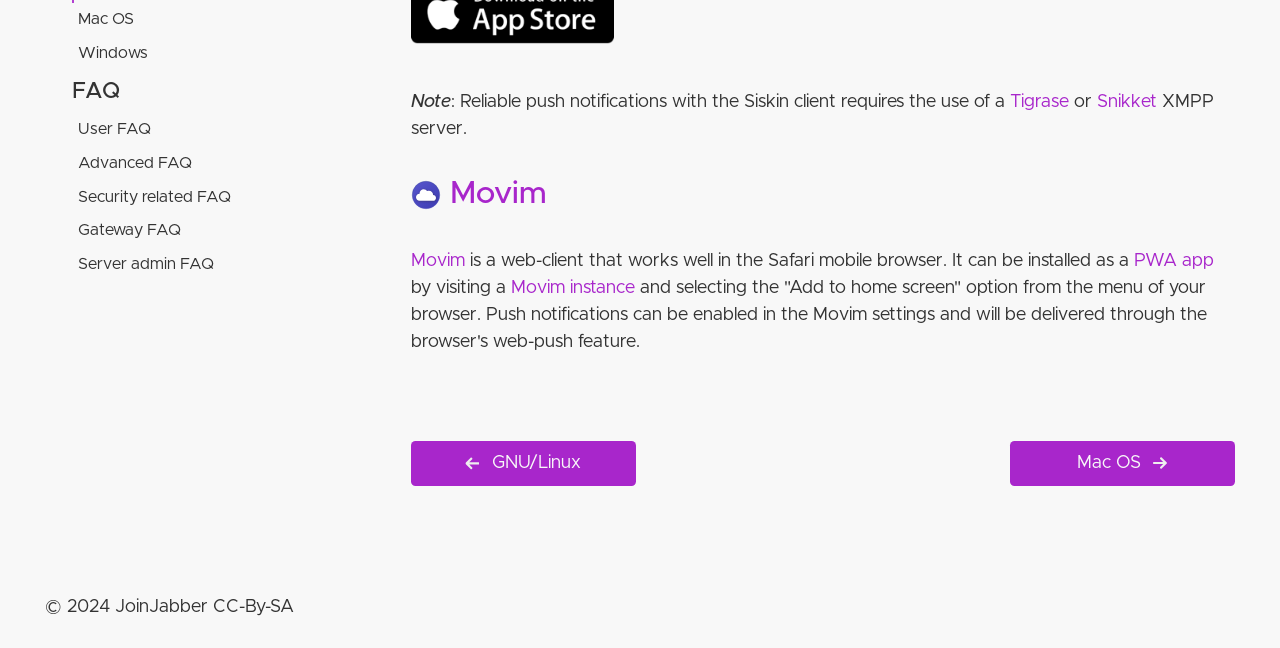Given the following UI element description: "Ferns N Petals", find the bounding box coordinates in the webpage screenshot.

None